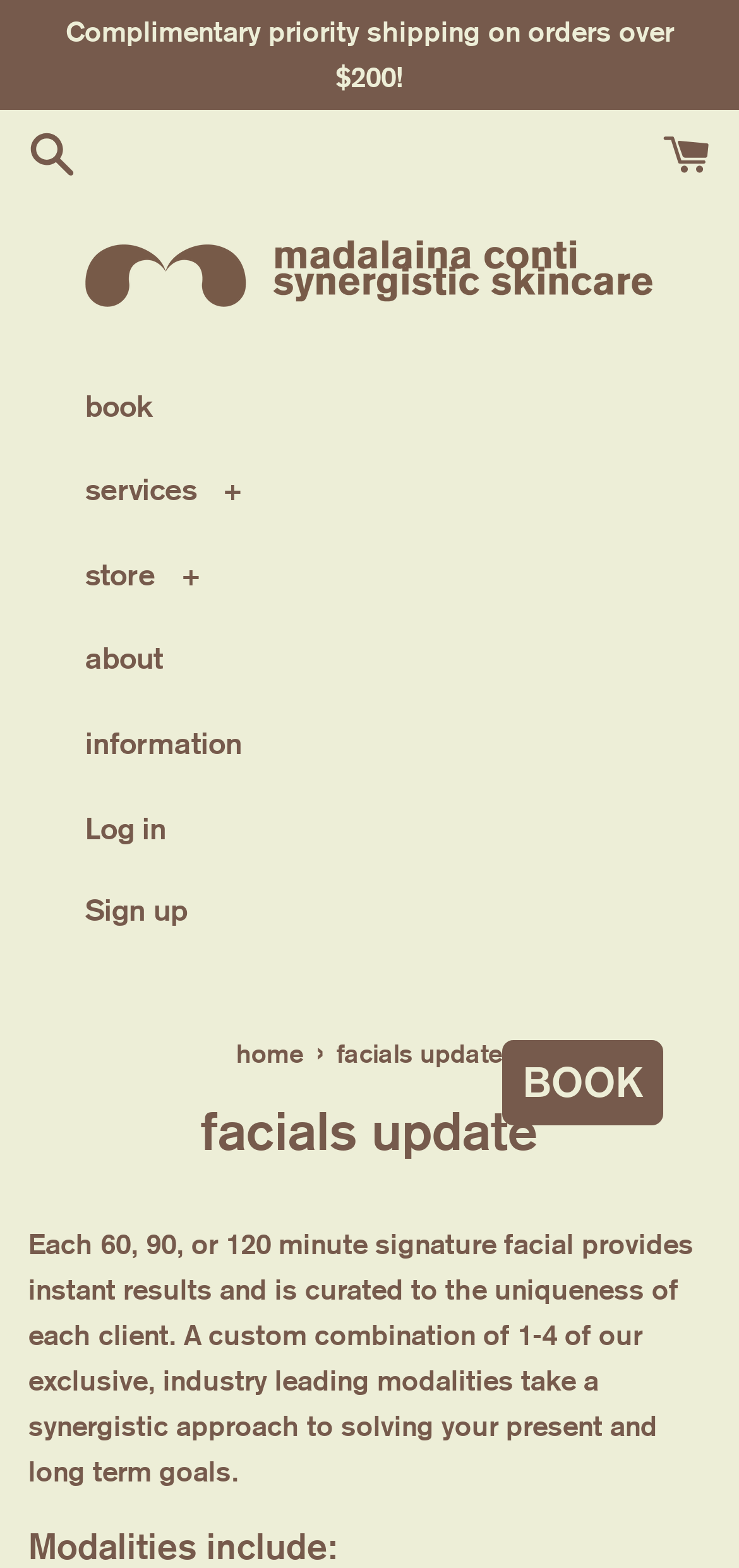Please identify the bounding box coordinates of the clickable area that will allow you to execute the instruction: "Click the 'store' button".

[0.115, 0.34, 0.962, 0.393]